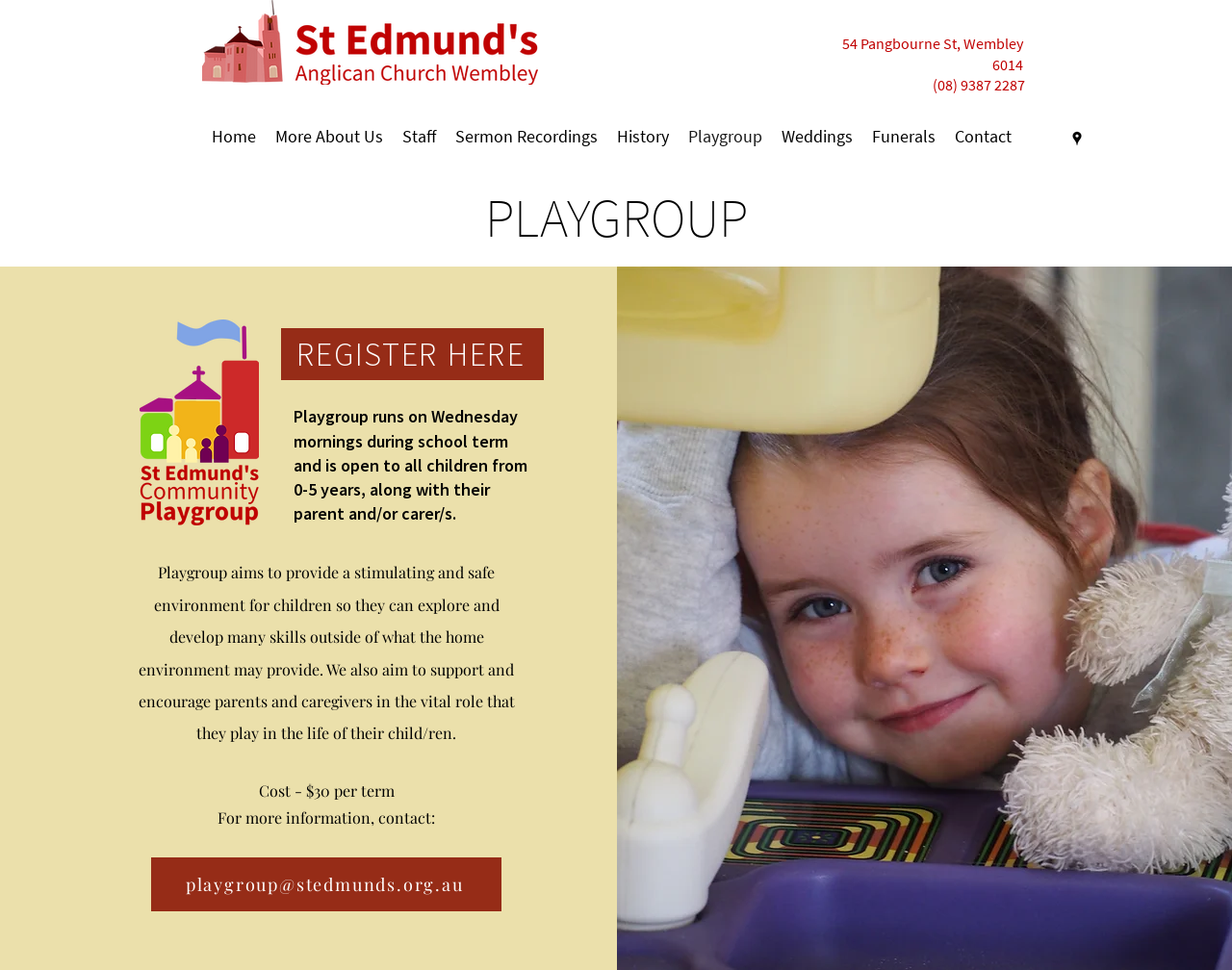Extract the bounding box for the UI element that matches this description: "More About Us".

[0.216, 0.128, 0.319, 0.154]